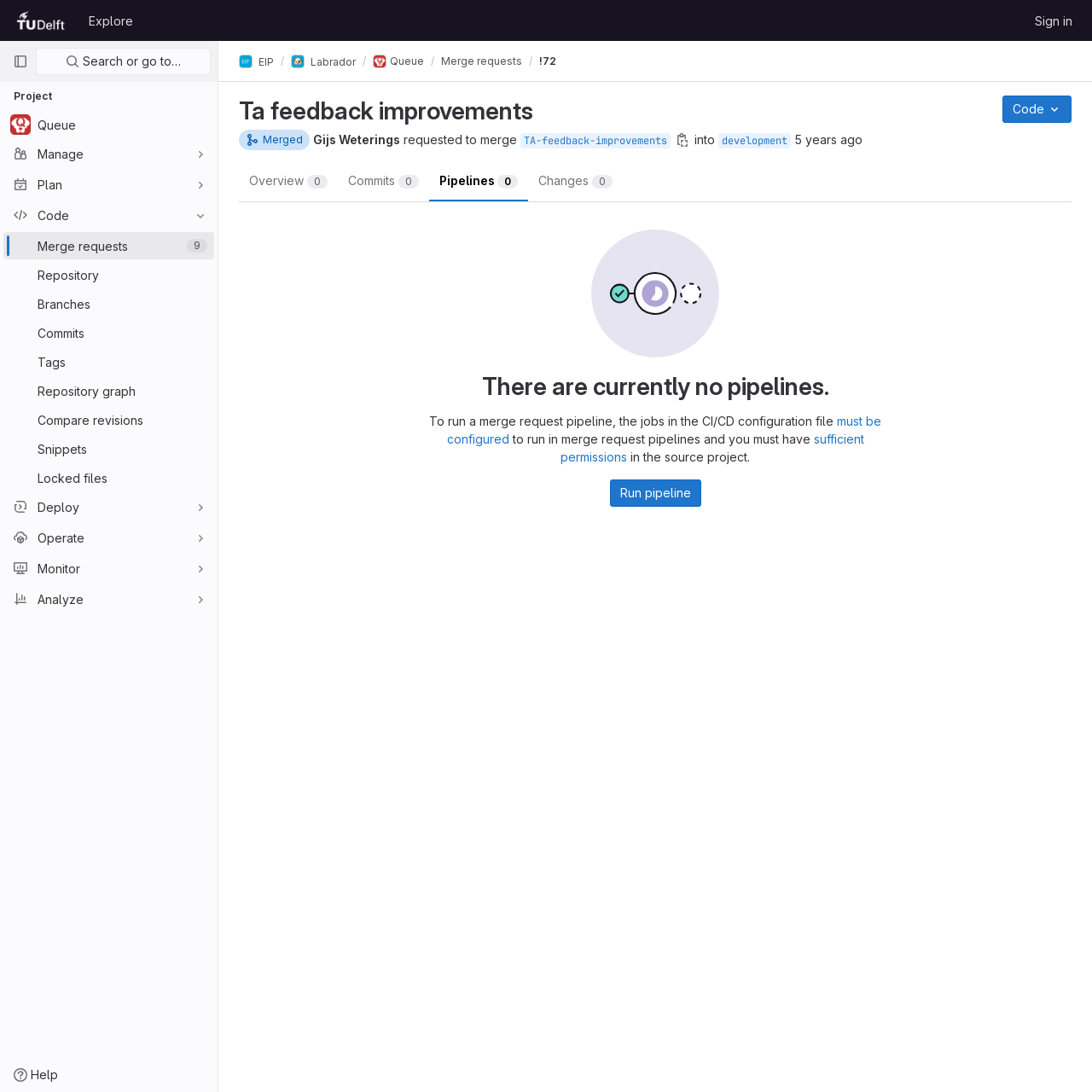Determine the bounding box coordinates of the element's region needed to click to follow the instruction: "Search or go to…". Provide these coordinates as four float numbers between 0 and 1, formatted as [left, top, right, bottom].

[0.033, 0.044, 0.193, 0.069]